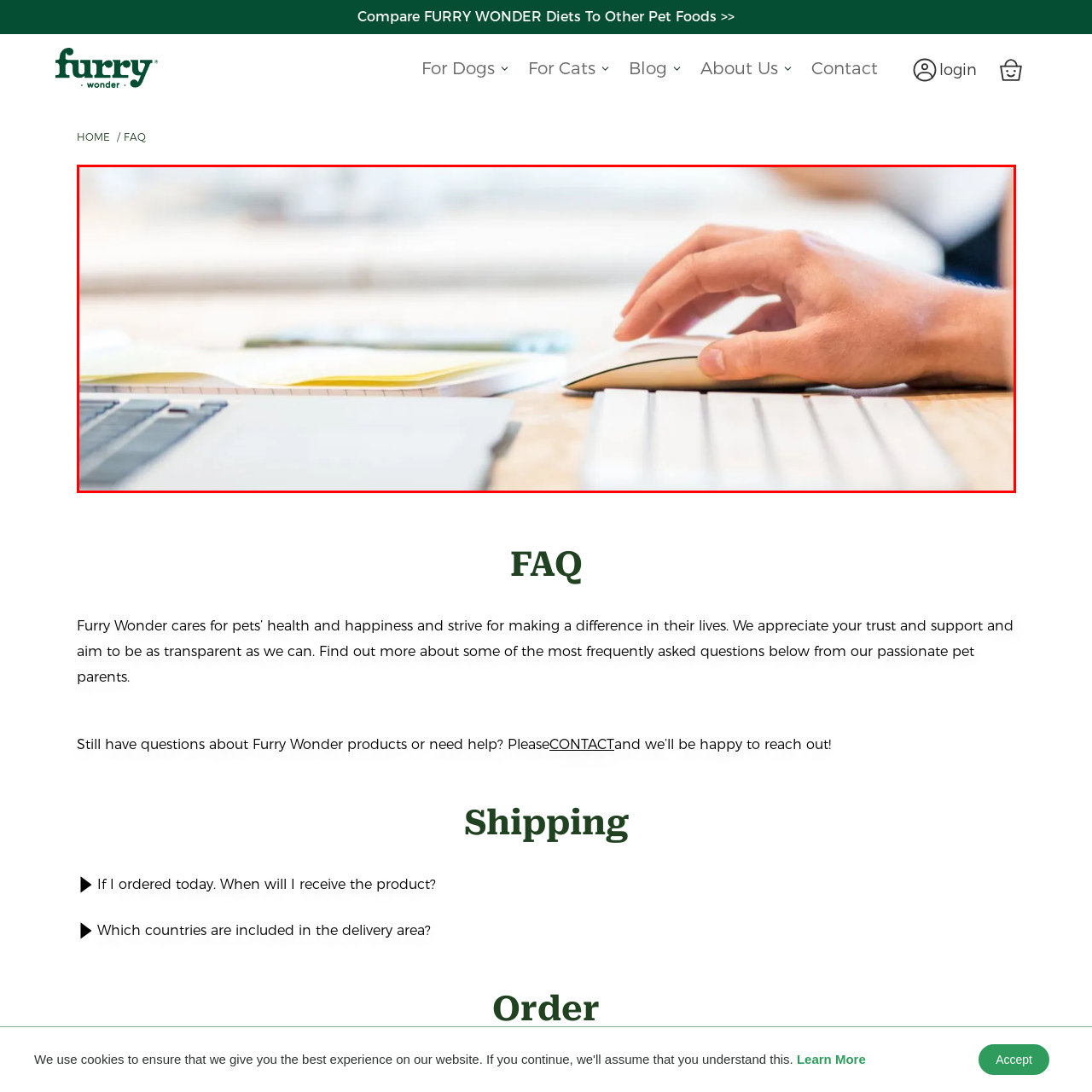Please provide a comprehensive description of the image highlighted by the red bounding box.

The image captures a close-up view of a person's hand resting on a sleek, modern mouse, indicating an engaged interaction with a computer. The workspace is well-organized, featuring a laptop in the foreground with its keyboard partially visible, complemented by a clean wooden surface. To the side, a stack of vibrant yellow notepads adds a splash of color, highlighting an environment conducive to productivity and creativity. The blurred background suggests an office or home study setting, while the warm lighting enhances the overall inviting atmosphere of the space. This scene exemplifies a moment of focus and engagement in a digital task, emphasizing the blend of technology and everyday workflow.